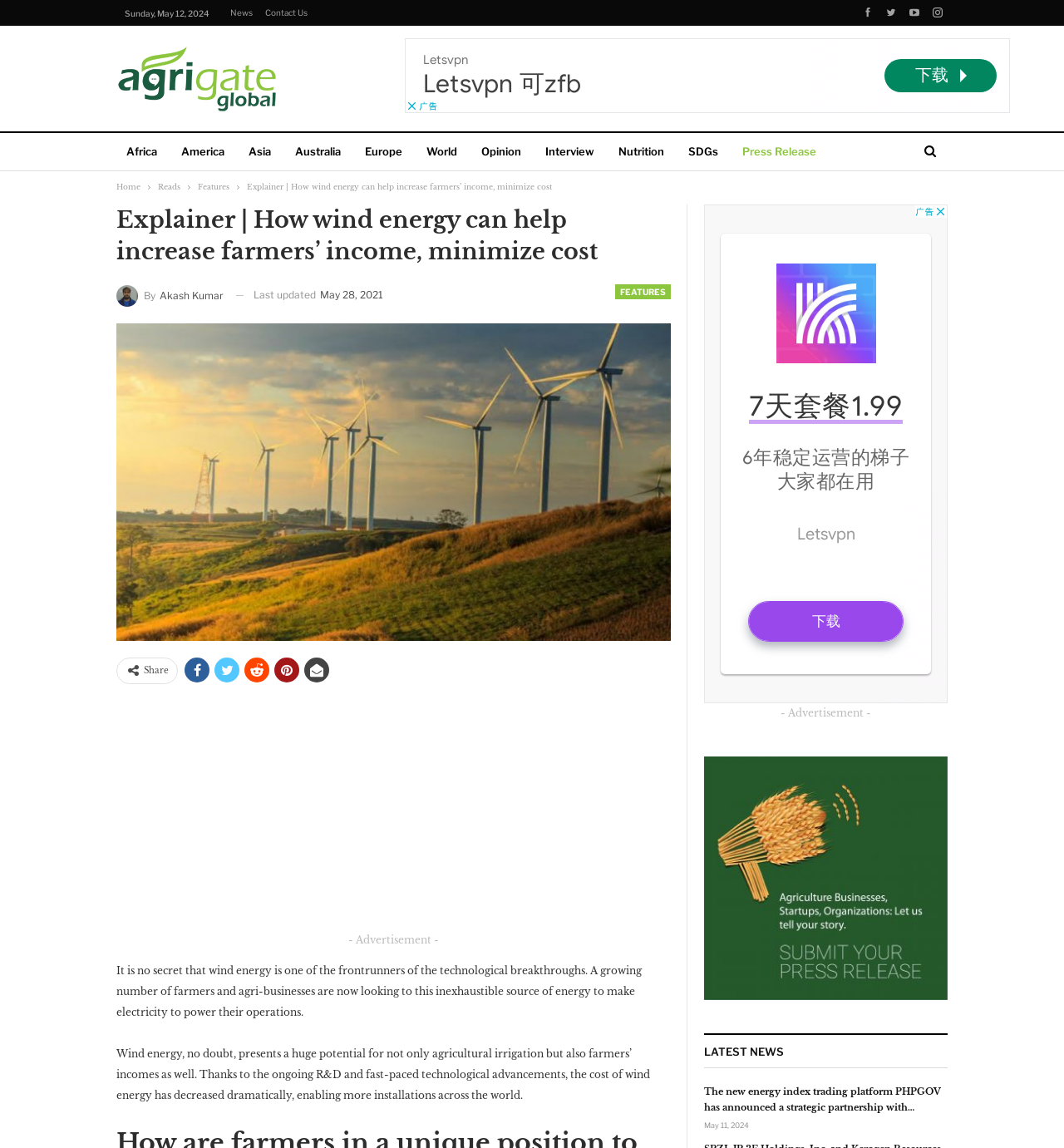Identify the bounding box coordinates for the UI element described as: "Contact us".

[0.249, 0.007, 0.289, 0.015]